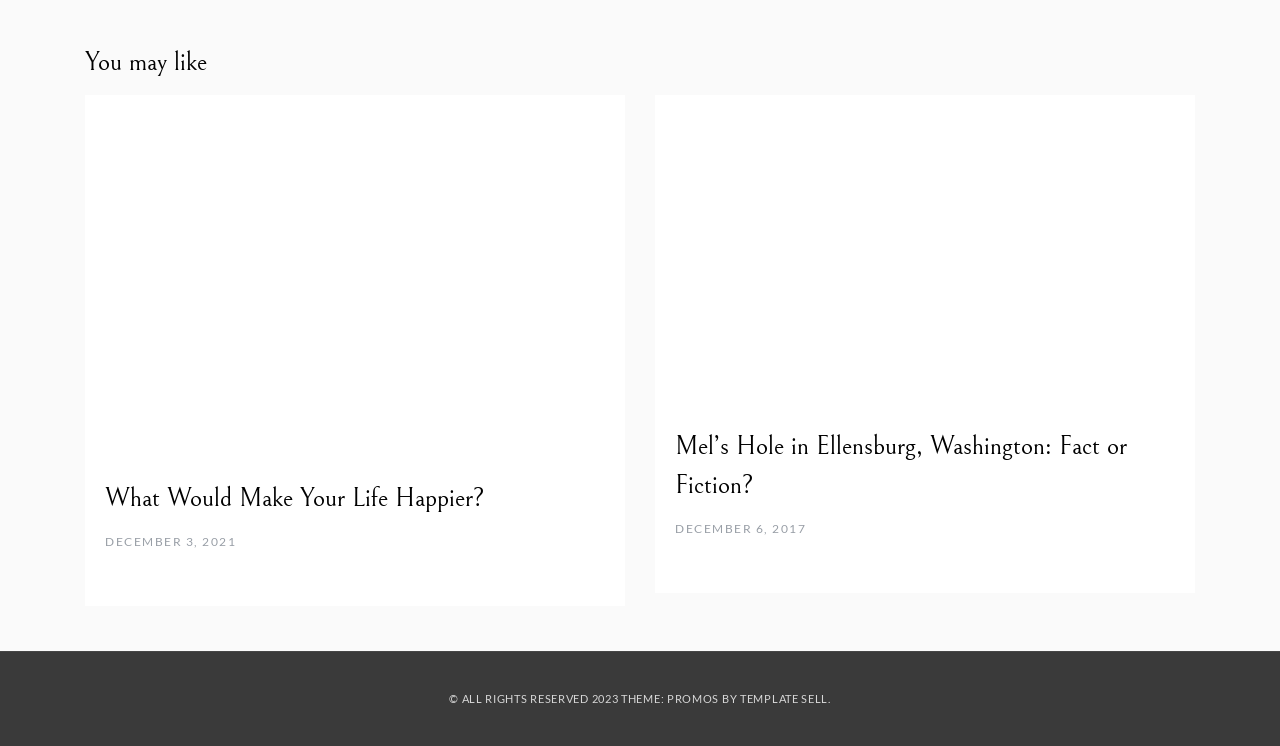Given the element description Case study help, specify the bounding box coordinates of the corresponding UI element in the format (top-left x, top-left y, bottom-right x, bottom-right y). All values must be between 0 and 1.

None